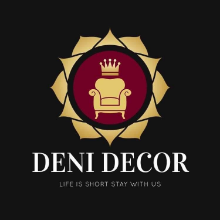Elaborate on the details you observe in the image.

This image features the logo of "Deni Decor," a brand that emphasizes stylish living and decor. The logo showcases a regal design with a golden circular emblem and a prominent chair icon, adorned with a crown, symbolizing luxury and comfort. Below the emblem, the brand name "DENI DECOR" is displayed in bold lettering, accompanied by the tagline "LIFE IS SHORT STAY WITH US," suggesting an invitation to embrace a beautiful and comfortable lifestyle. The overall design is elegant, set against a black background, which enhances the logo’s sophisticated aesthetic.